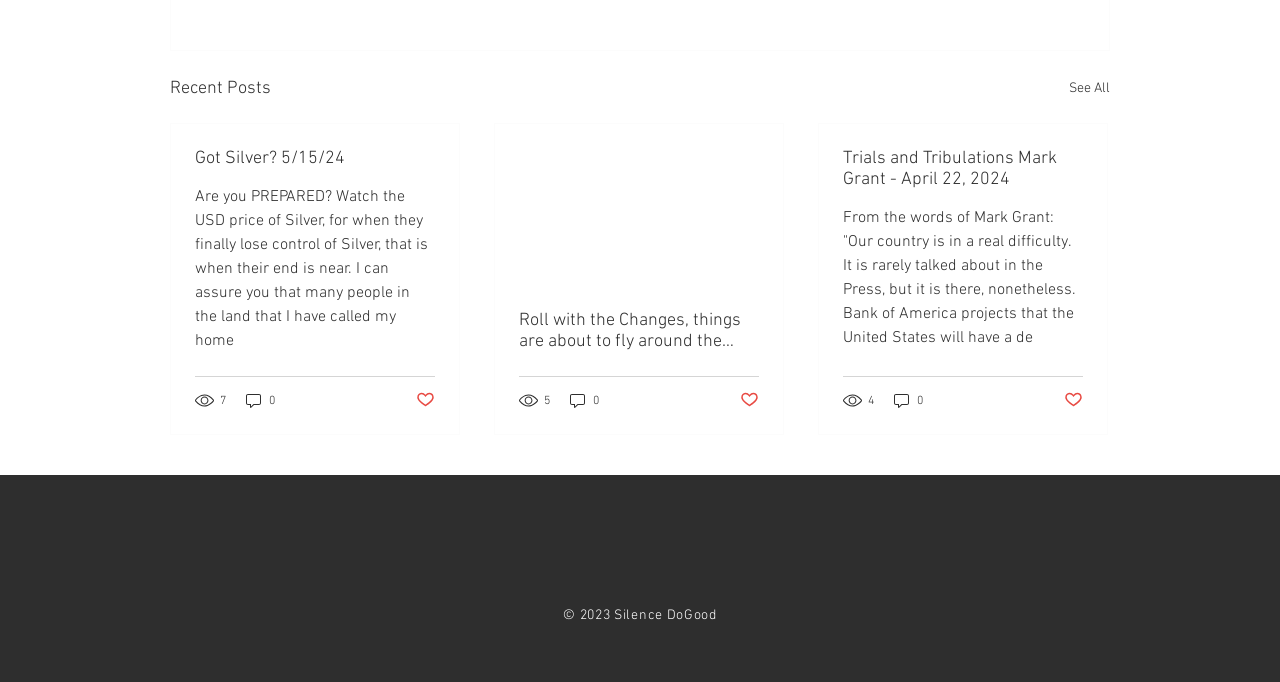Identify the bounding box for the UI element that is described as follows: "Got Silver? 5/15/24".

[0.152, 0.216, 0.34, 0.247]